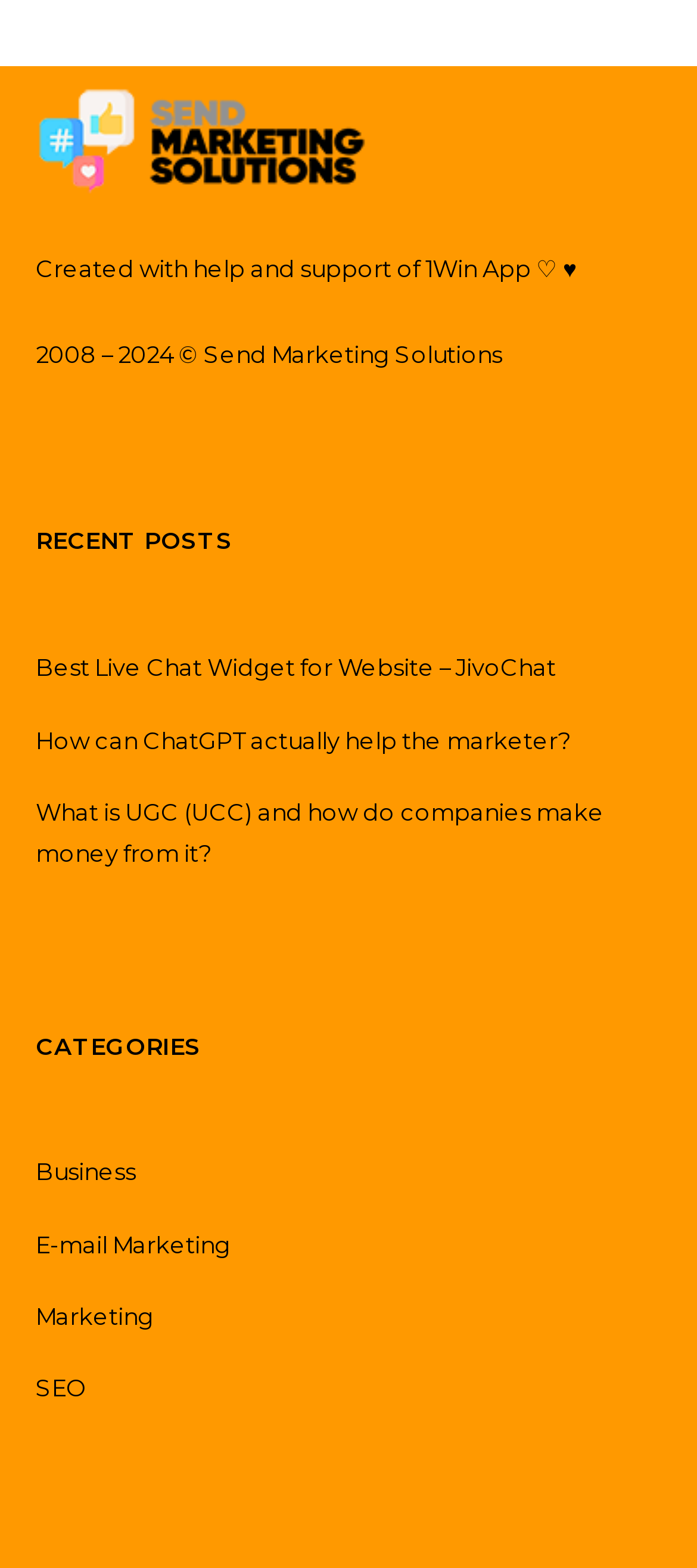Carefully examine the image and provide an in-depth answer to the question: What is the copyright year range?

I found the copyright year range by looking at the StaticText element with the text '2008 – 2024 ©' located at the top of the webpage.